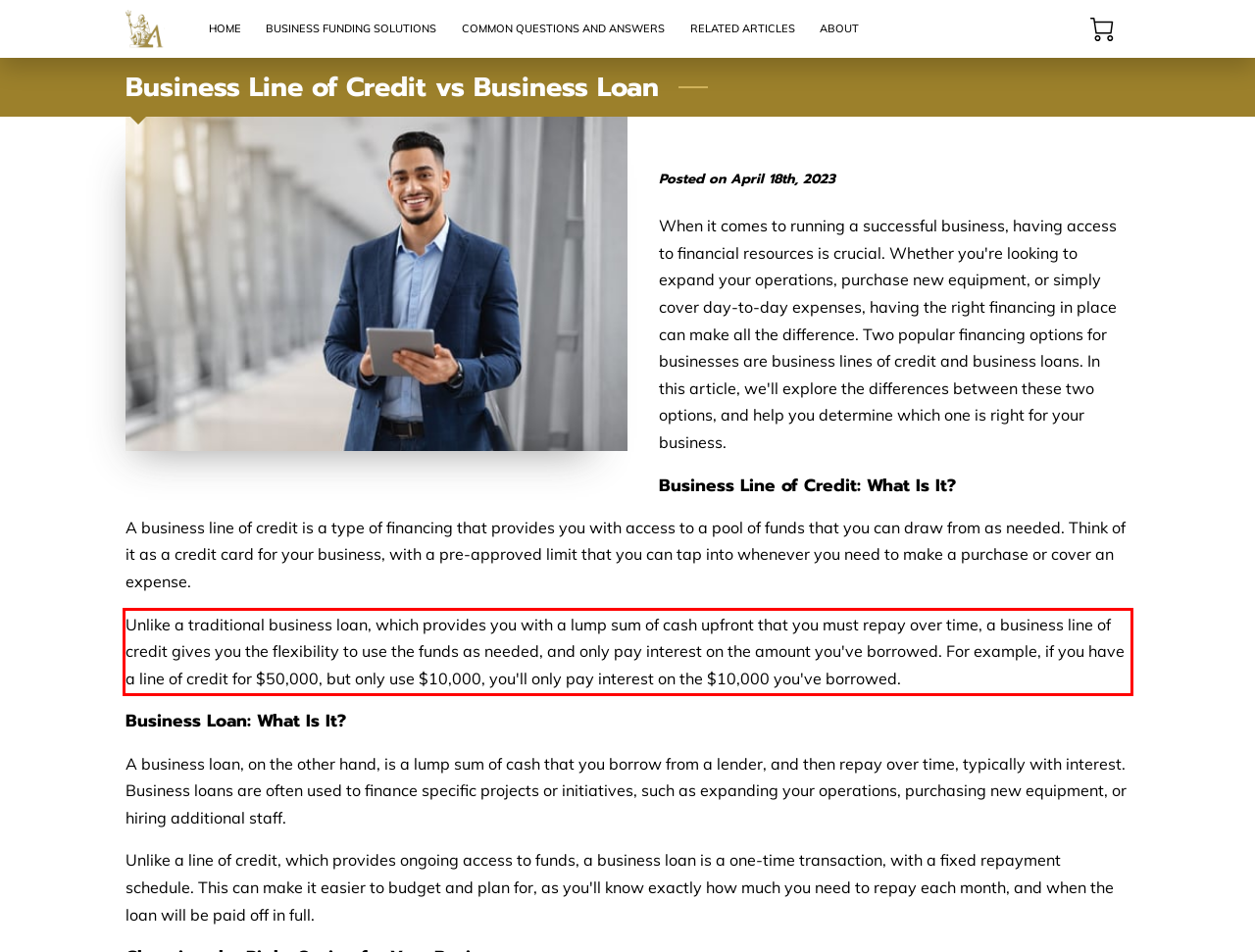In the given screenshot, locate the red bounding box and extract the text content from within it.

Unlike a traditional business loan, which provides you with a lump sum of cash upfront that you must repay over time, a business line of credit gives you the flexibility to use the funds as needed, and only pay interest on the amount you've borrowed. For example, if you have a line of credit for $50,000, but only use $10,000, you'll only pay interest on the $10,000 you've borrowed.